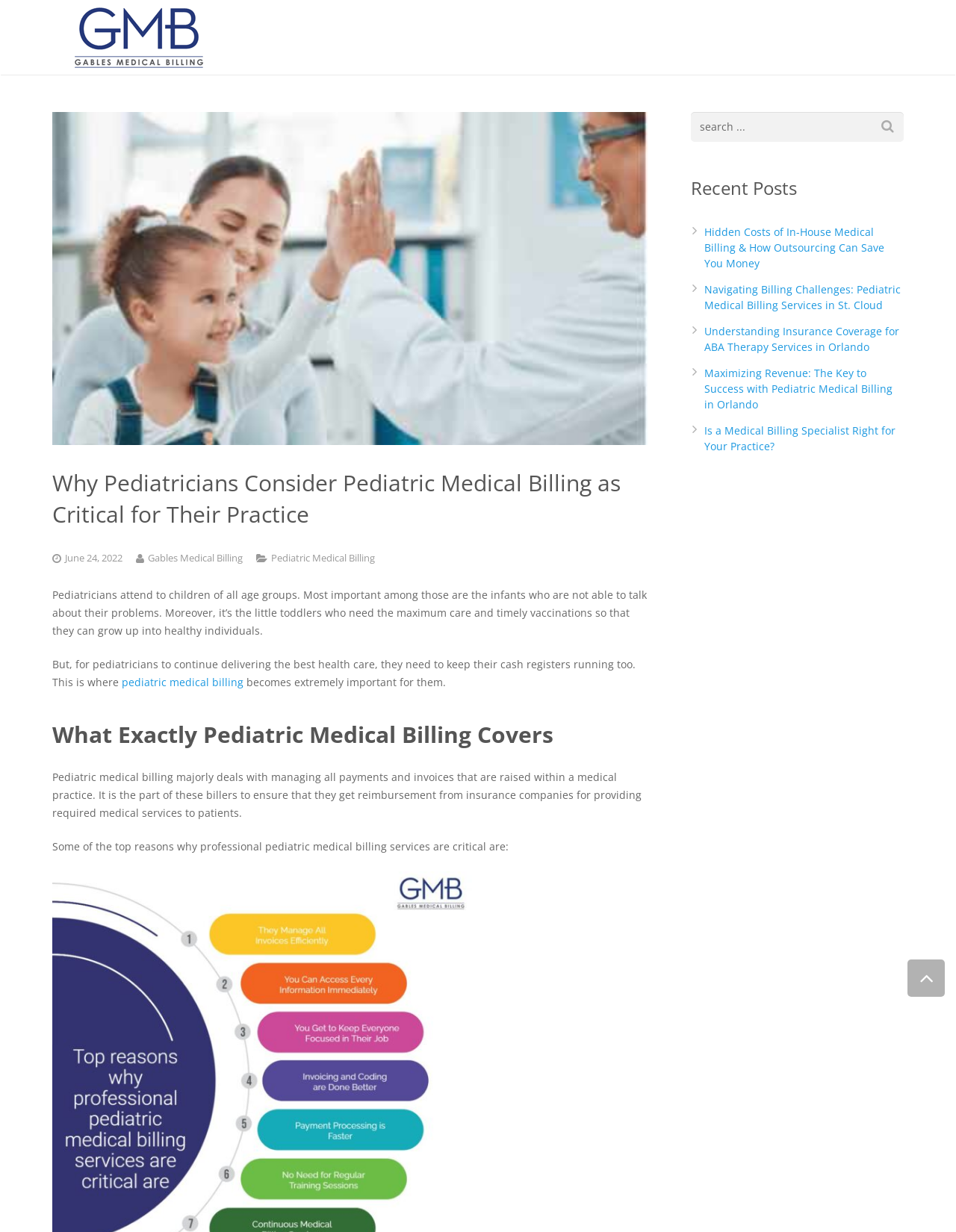Highlight the bounding box coordinates of the element you need to click to perform the following instruction: "Click the logo."

[0.055, 0.003, 0.236, 0.058]